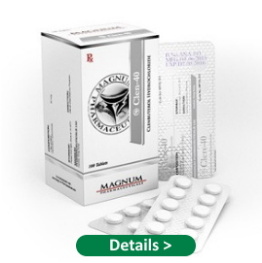Detail every visible element in the image extensively.

The image showcases a packaging design for "Clen-40," a product from Magnum Pharmaceuticals. It features a sleek, minimalist box adorned with the Magnum logo, highlighting its pharmaceutical branding. Accompanying the box are blister packs displaying white tablets, indicative of the medication contained within. The caption includes a prominent green button labeled "Details >", inviting viewers to learn more about the product. This design emphasizes the professional and clinical nature of the product, suitable for customers interested in dietary supplements or performance-enhancing substances.